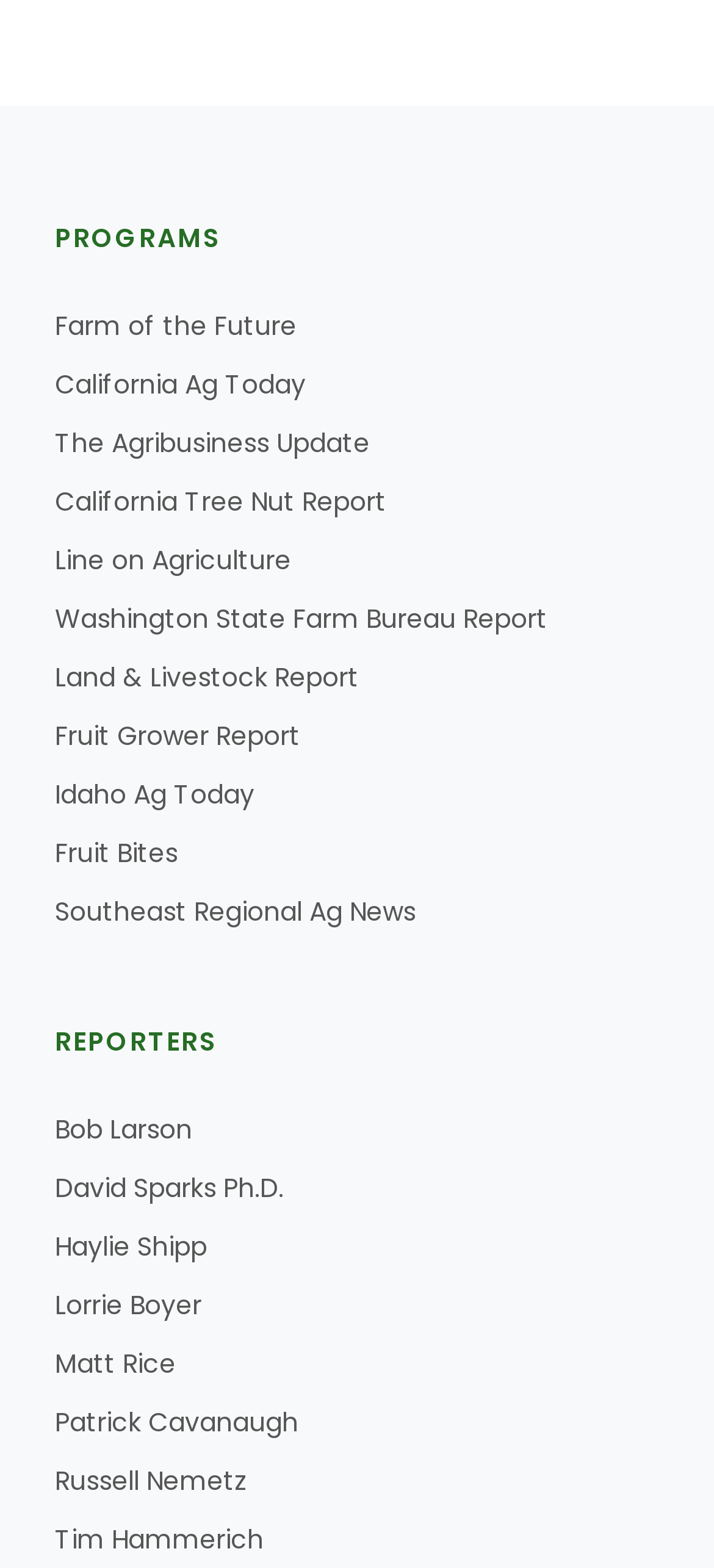Specify the bounding box coordinates of the region I need to click to perform the following instruction: "View the Washington State Farm Bureau Report". The coordinates must be four float numbers in the range of 0 to 1, i.e., [left, top, right, bottom].

[0.195, 0.336, 0.844, 0.358]